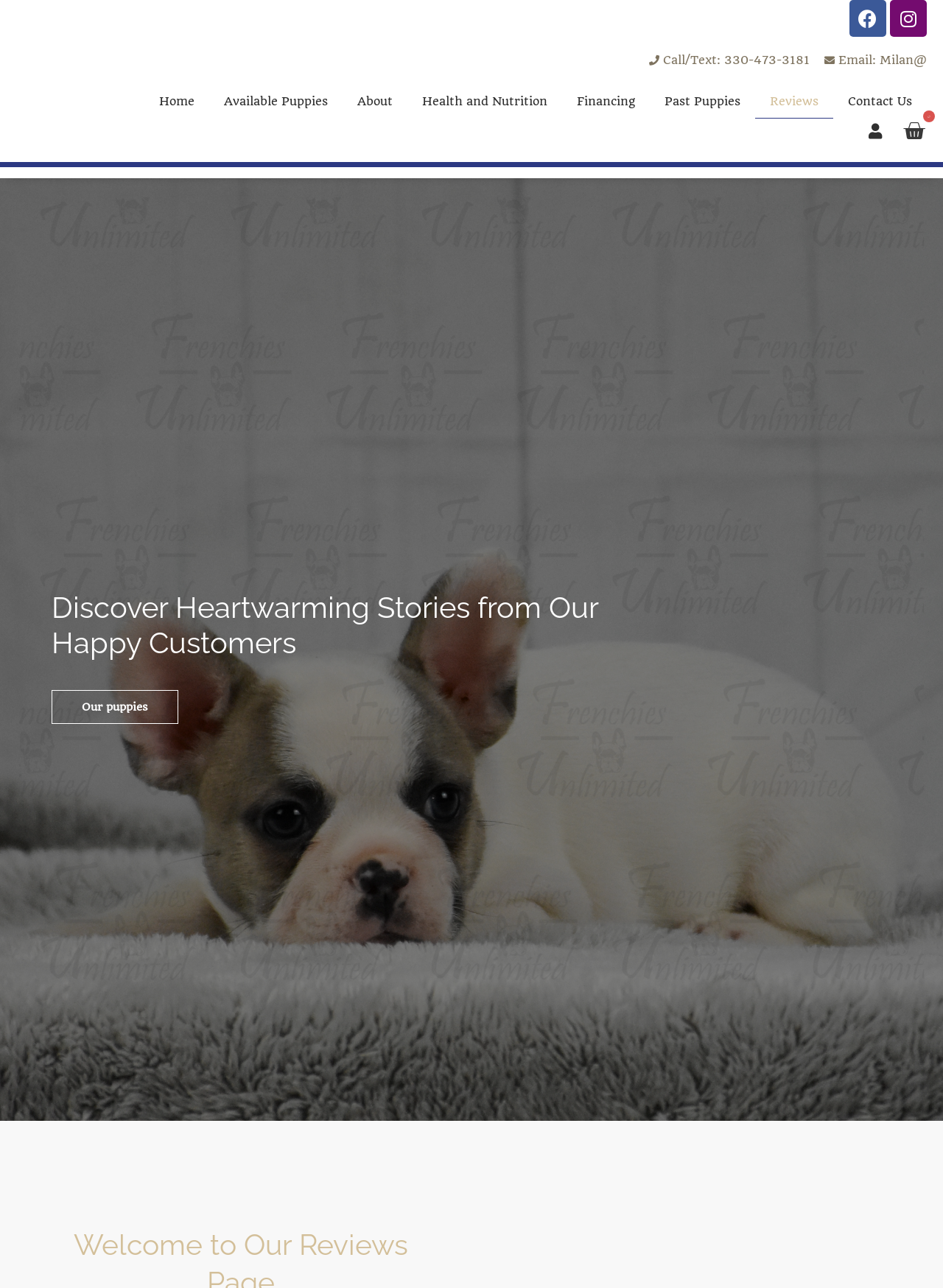Specify the bounding box coordinates of the area to click in order to follow the given instruction: "Visit Frenchies Unlimited Ohio website."

[0.012, 0.0, 0.142, 0.086]